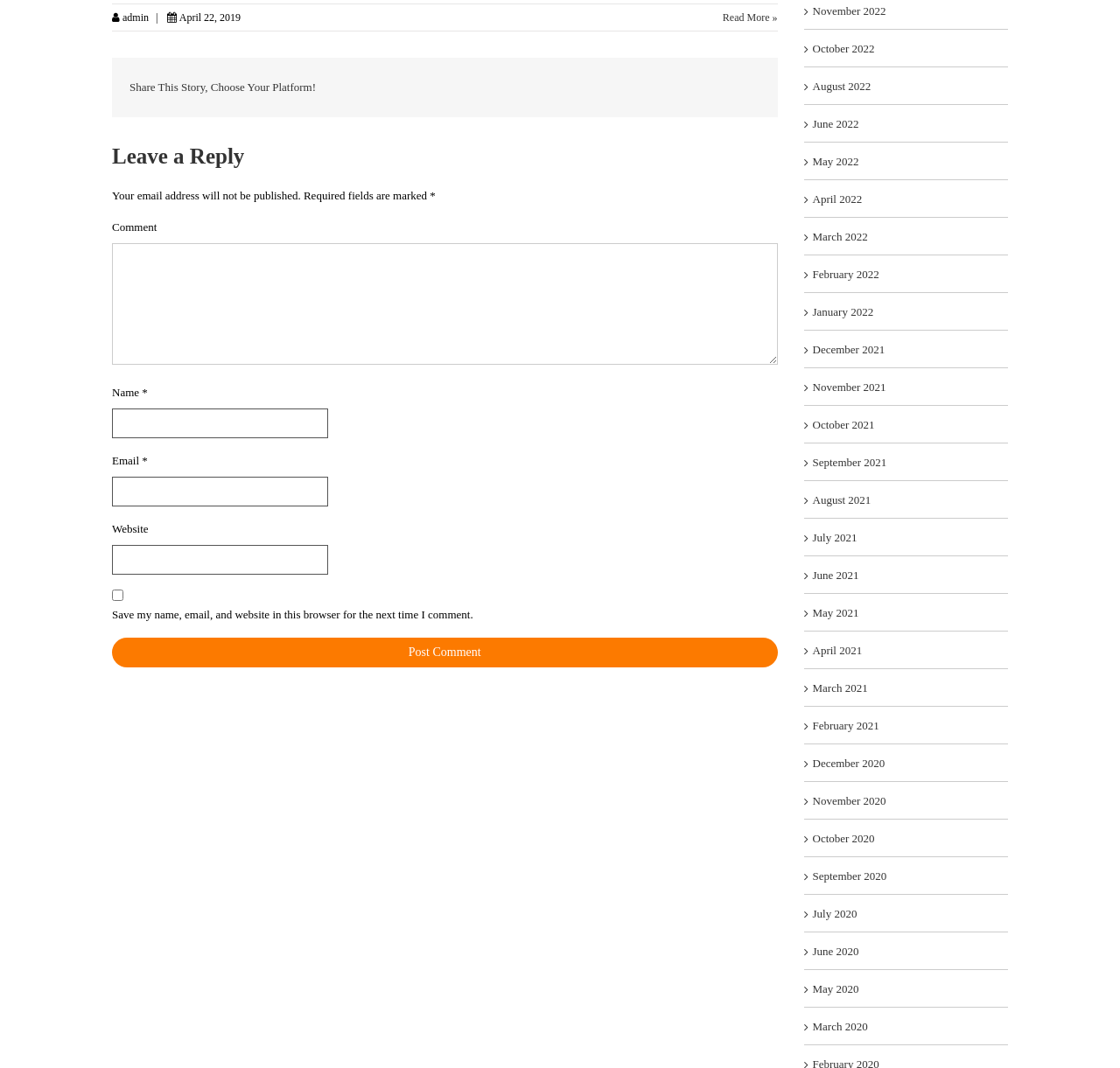Please mark the bounding box coordinates of the area that should be clicked to carry out the instruction: "Click on Read More".

[0.645, 0.009, 0.694, 0.025]